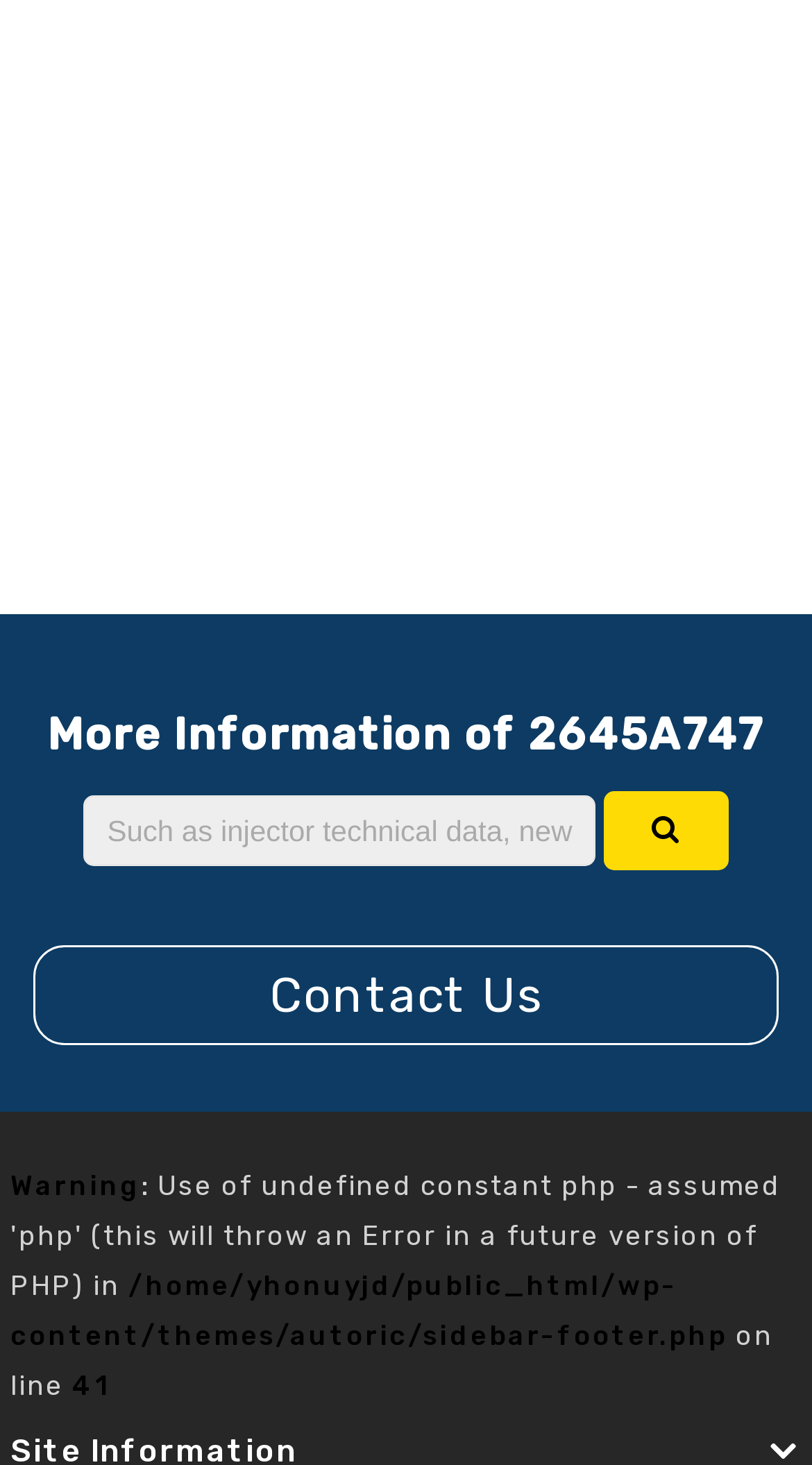Please answer the following question using a single word or phrase: 
What is the link at the bottom of the page?

Contact Us